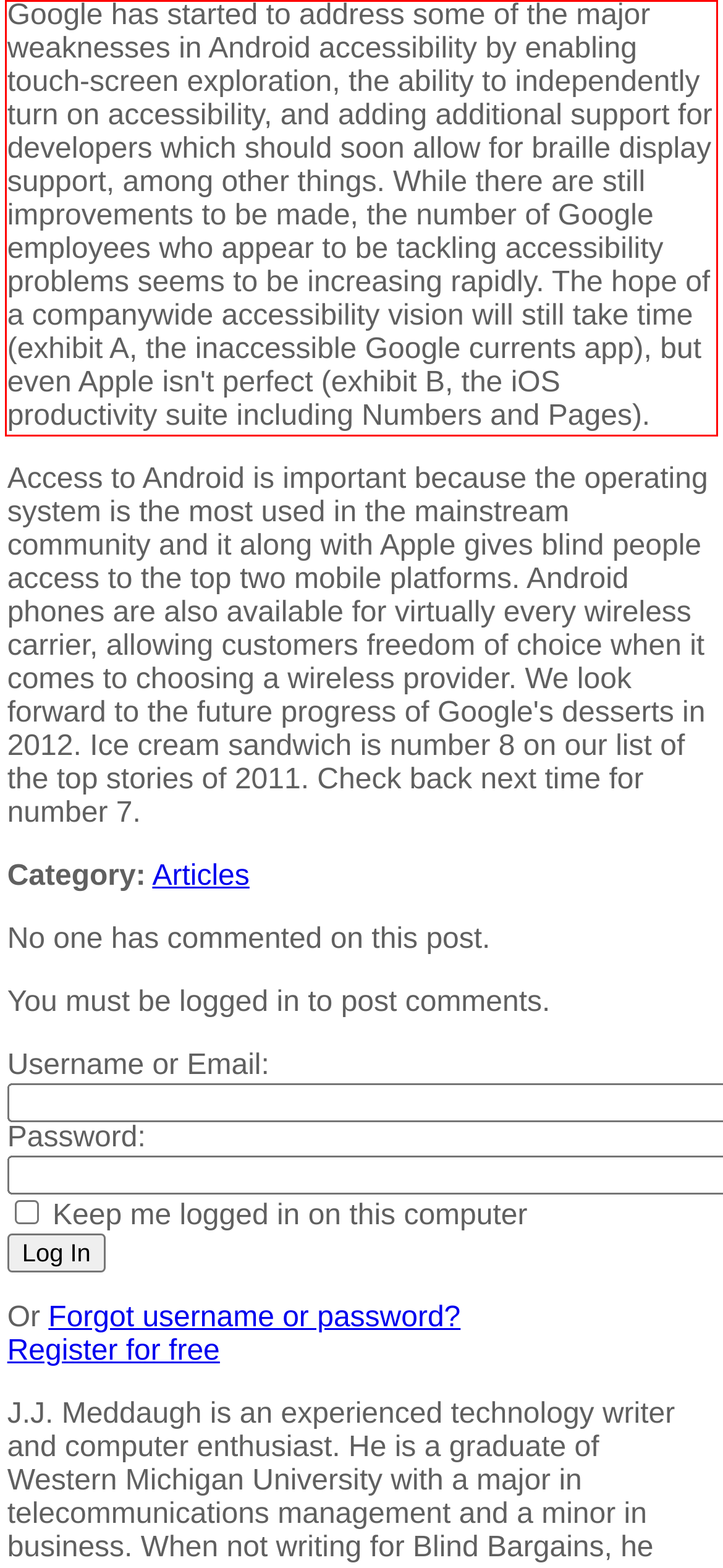Using the webpage screenshot, recognize and capture the text within the red bounding box.

Google has started to address some of the major weaknesses in Android accessibility by enabling touch-screen exploration, the ability to independently turn on accessibility, and adding additional support for developers which should soon allow for braille display support, among other things. While there are still improvements to be made, the number of Google employees who appear to be tackling accessibility problems seems to be increasing rapidly. The hope of a companywide accessibility vision will still take time (exhibit A, the inaccessible Google currents app), but even Apple isn't perfect (exhibit B, the iOS productivity suite including Numbers and Pages).